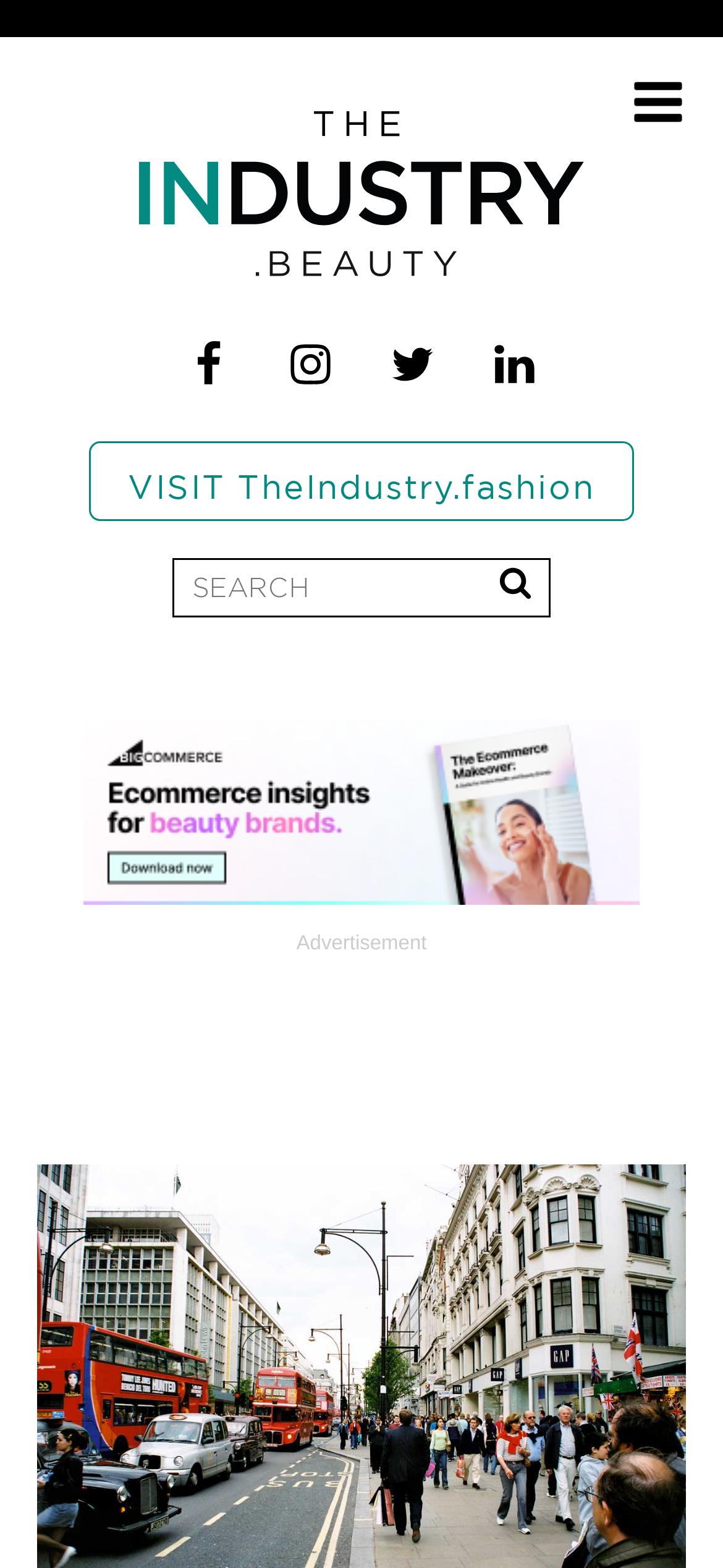How many social media links are present on the webpage?
Please answer the question with a detailed and comprehensive explanation.

I found four link elements, each containing a SvgRoot child with a group element representing a different social media platform: Facebook, Instagram, Twitter, and LinkedIn.